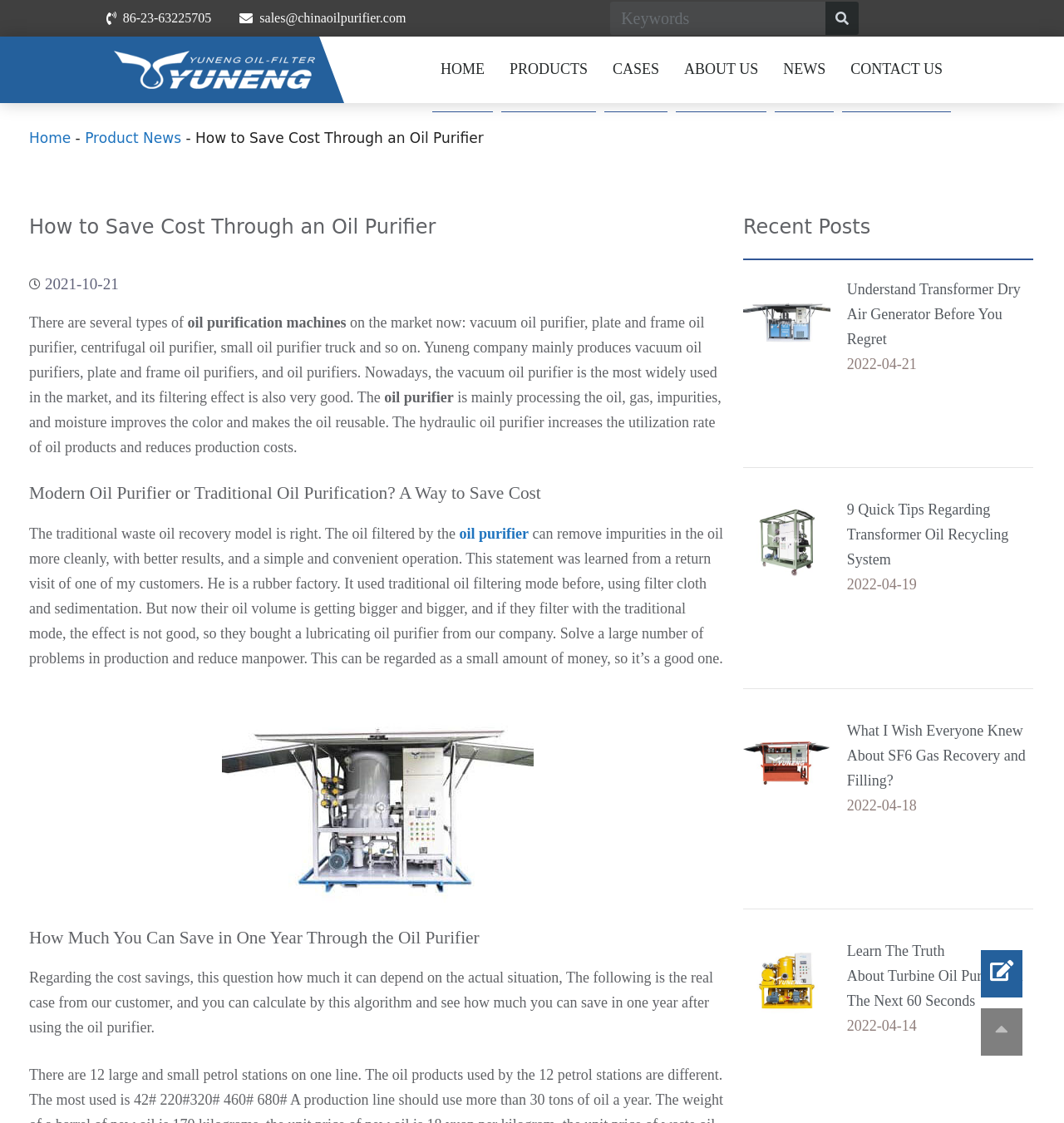Please locate the bounding box coordinates of the element's region that needs to be clicked to follow the instruction: "Read more about oil purifier". The bounding box coordinates should be provided as four float numbers between 0 and 1, i.e., [left, top, right, bottom].

[0.432, 0.467, 0.497, 0.482]